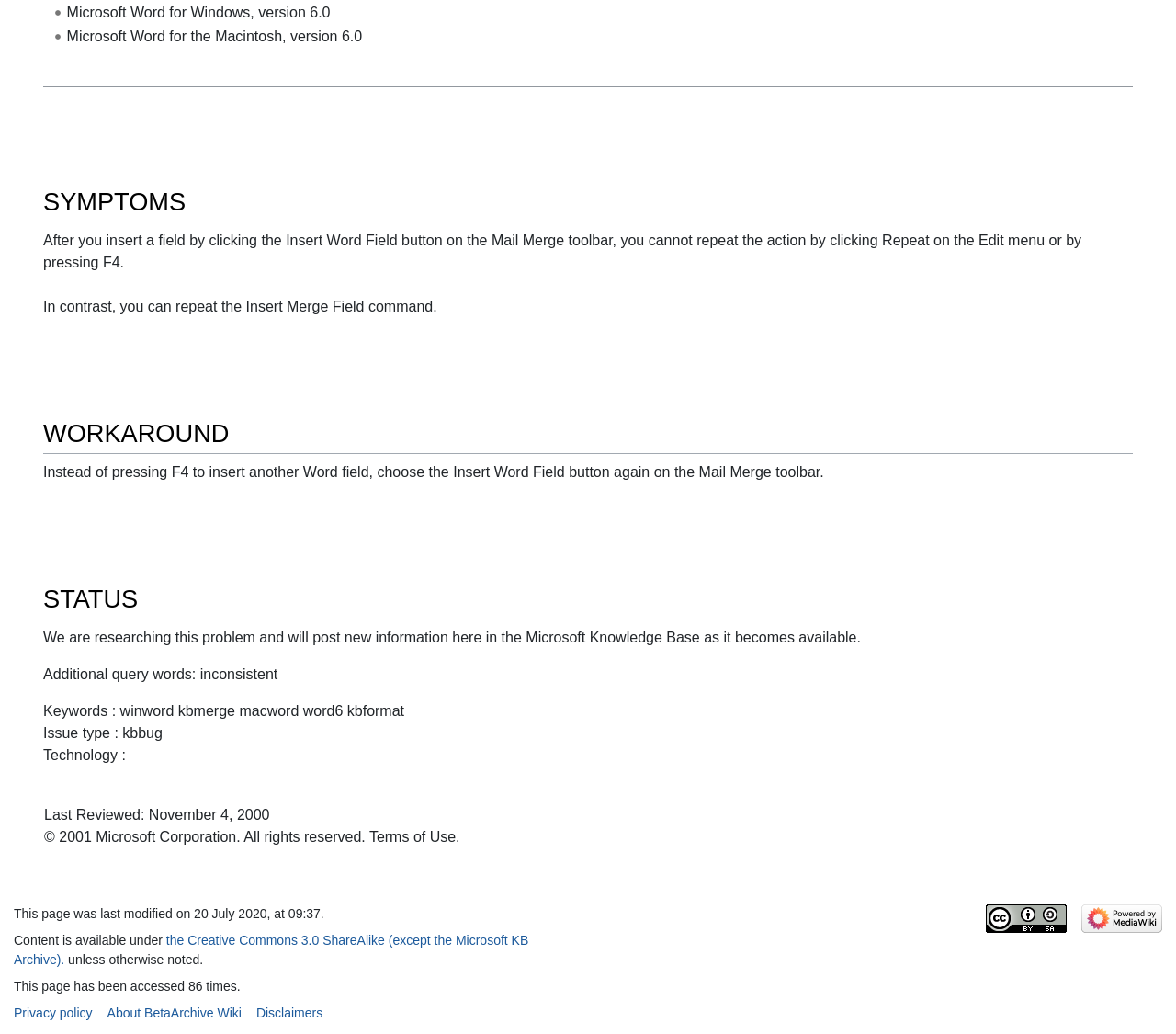From the webpage screenshot, predict the bounding box coordinates (top-left x, top-left y, bottom-right x, bottom-right y) for the UI element described here: Privacy policy

[0.012, 0.973, 0.079, 0.987]